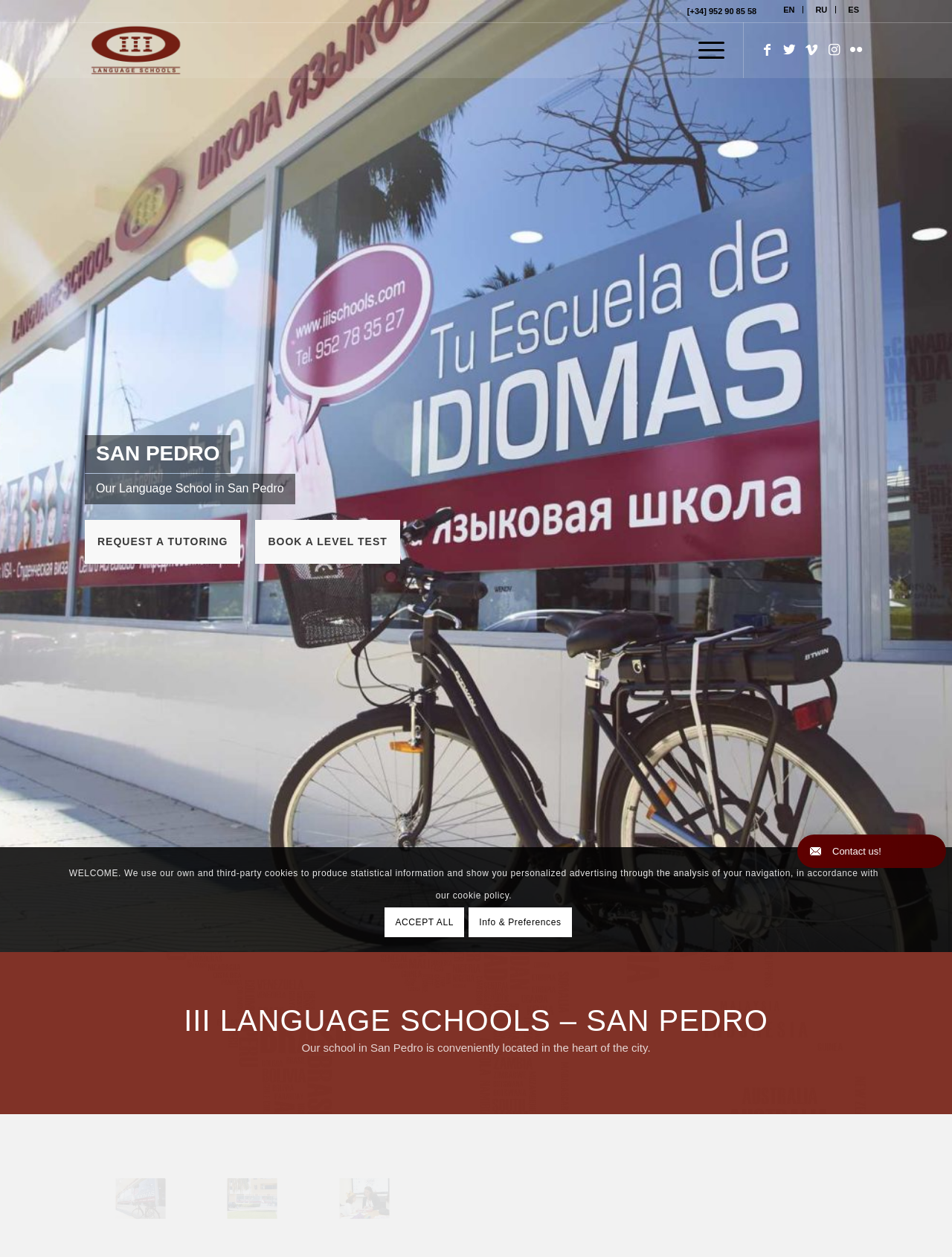What is the purpose of the 'REQUEST A TUTORING' link?
Using the visual information, reply with a single word or short phrase.

To request tutoring